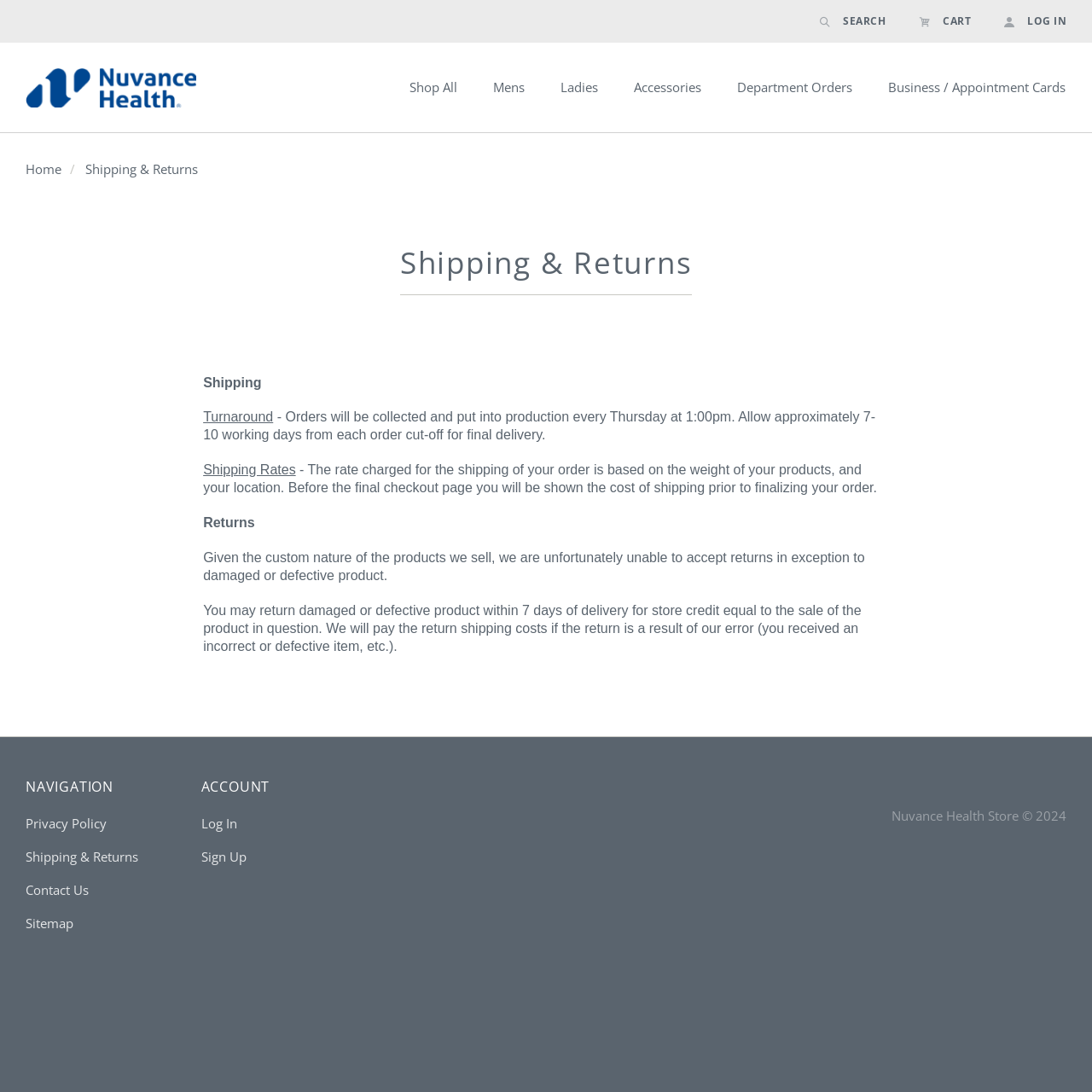Identify the bounding box coordinates of the area that should be clicked in order to complete the given instruction: "View shipping rates". The bounding box coordinates should be four float numbers between 0 and 1, i.e., [left, top, right, bottom].

[0.186, 0.423, 0.271, 0.436]